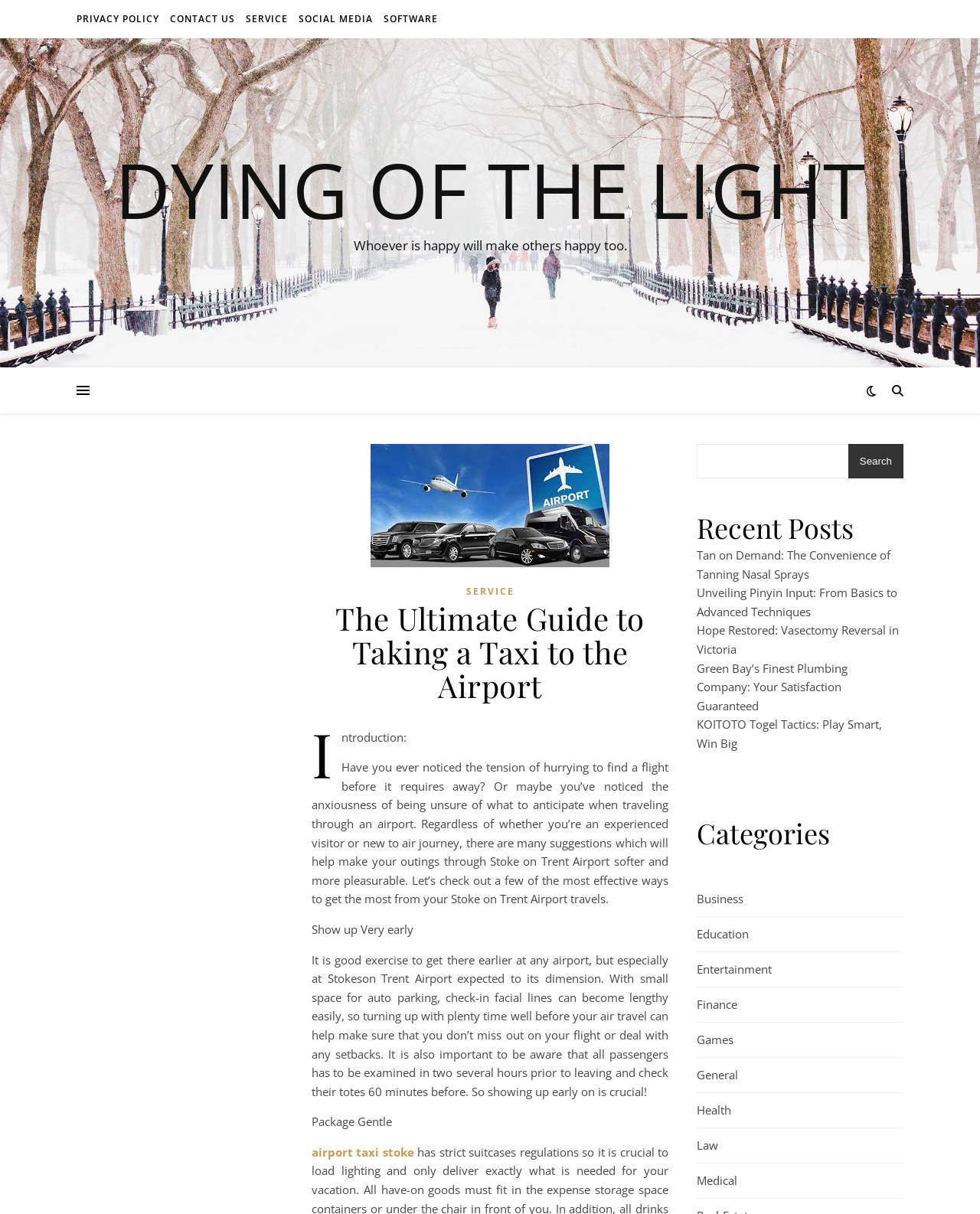Identify the bounding box coordinates of the clickable region required to complete the instruction: "Read about Taking a Taxi to the Airport". The coordinates should be given as four float numbers within the range of 0 and 1, i.e., [left, top, right, bottom].

[0.318, 0.495, 0.682, 0.579]